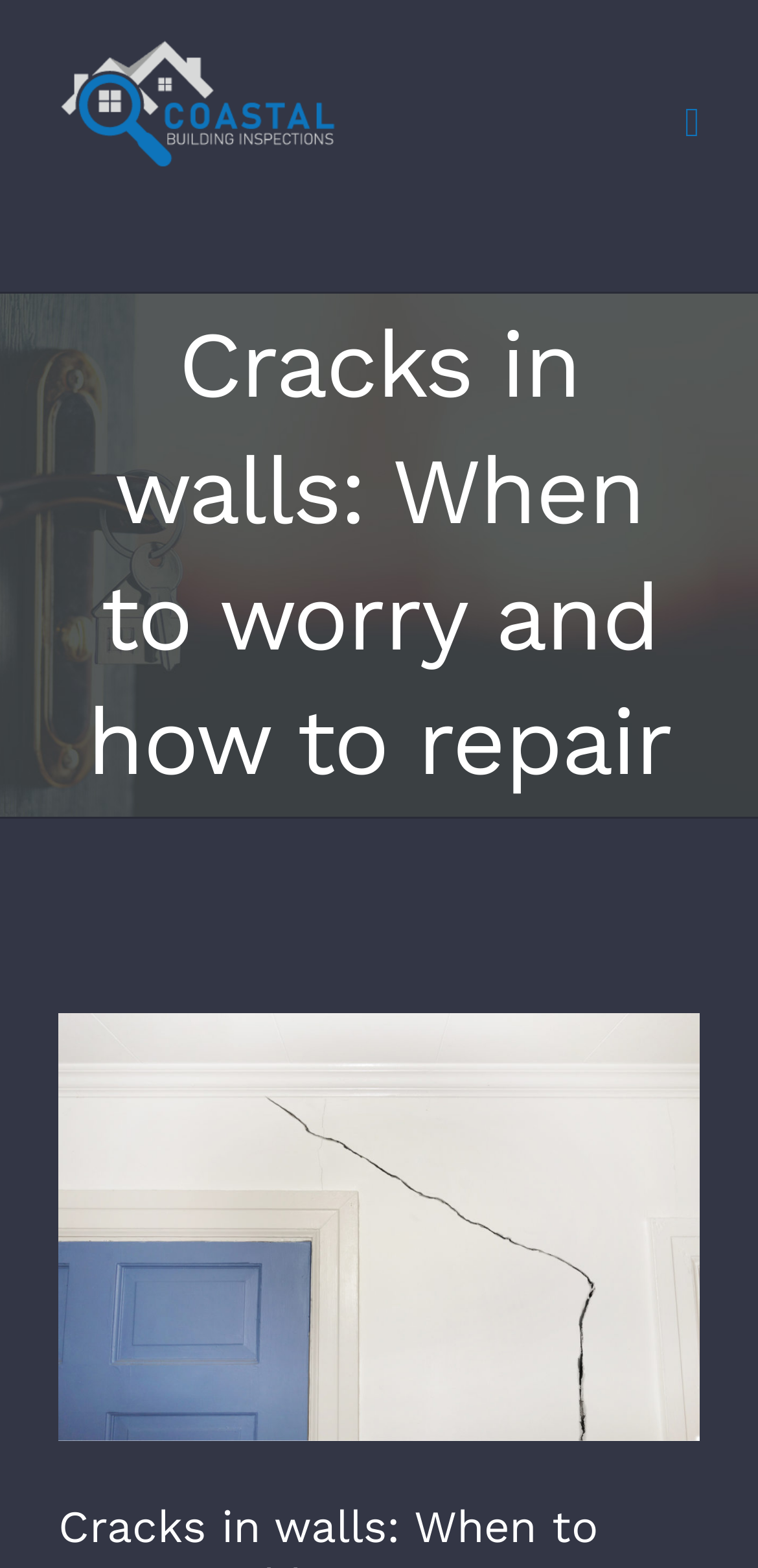Using the element description alt="Coastal Building Inspections Logo", predict the bounding box coordinates for the UI element. Provide the coordinates in (top-left x, top-left y, bottom-right x, bottom-right y) format with values ranging from 0 to 1.

[0.077, 0.025, 0.449, 0.108]